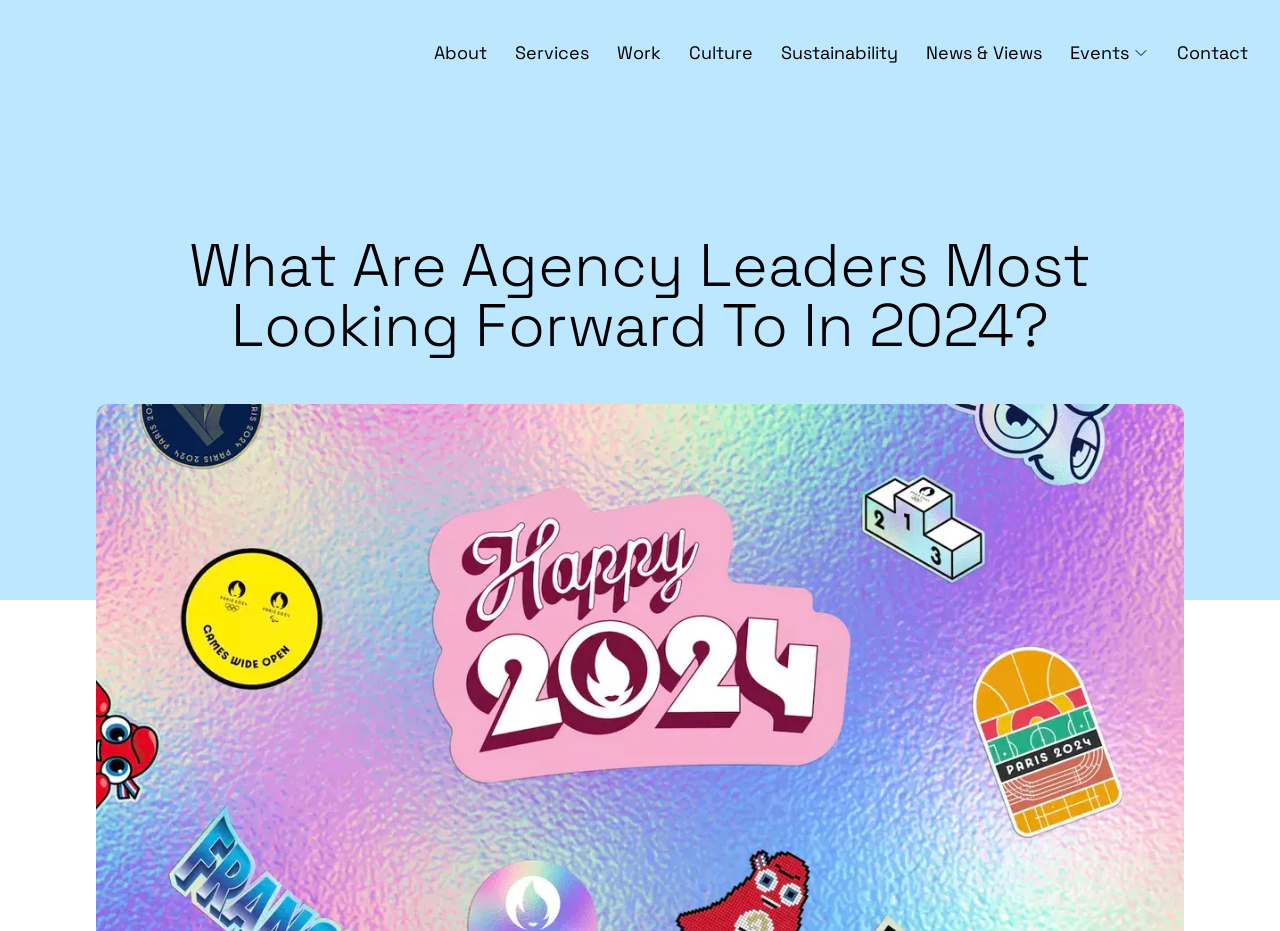Find the bounding box coordinates of the clickable region needed to perform the following instruction: "view news and views". The coordinates should be provided as four float numbers between 0 and 1, i.e., [left, top, right, bottom].

[0.723, 0.044, 0.814, 0.071]